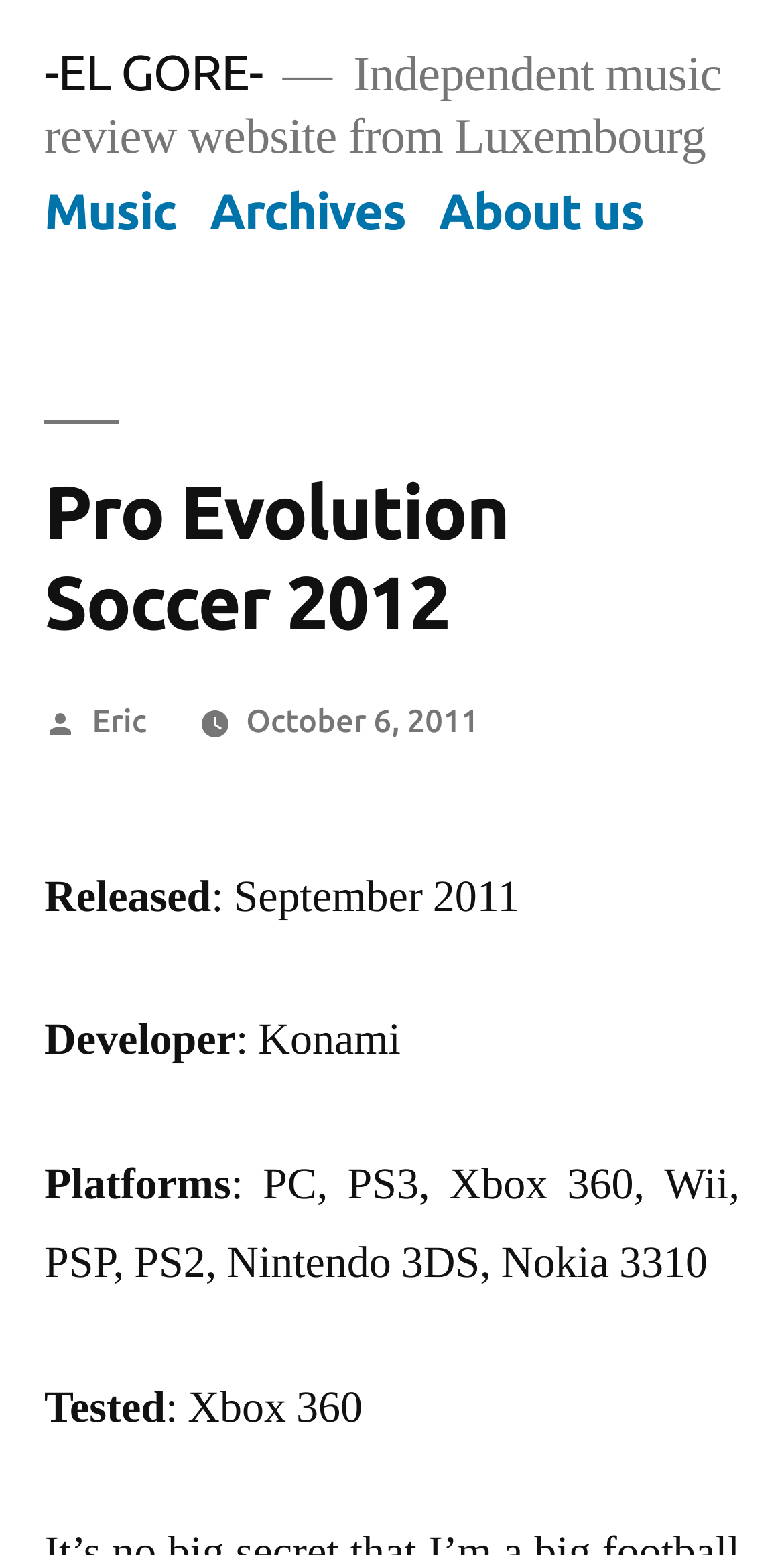What is the developer of the game? Look at the image and give a one-word or short phrase answer.

Konami